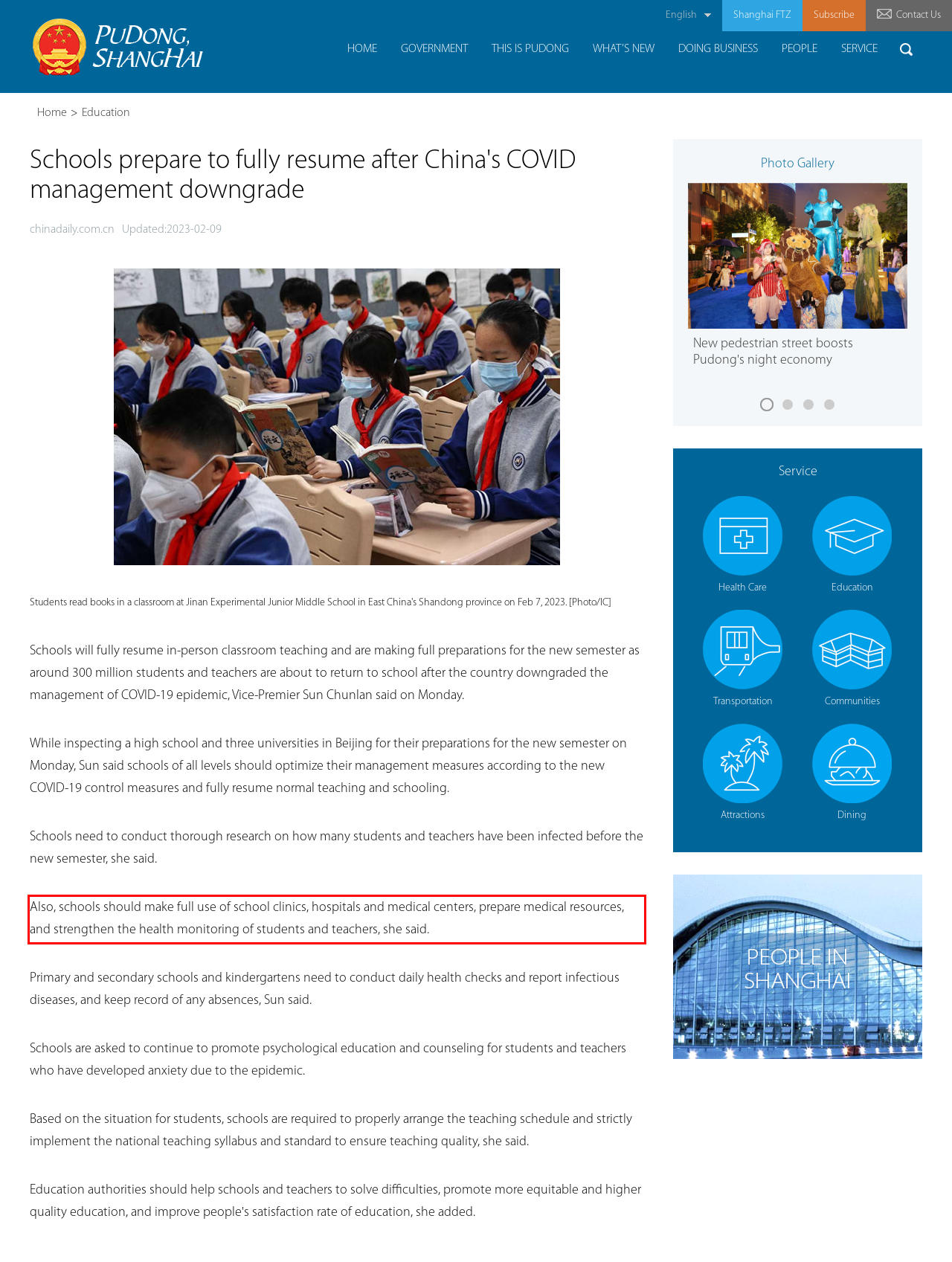Please examine the webpage screenshot containing a red bounding box and use OCR to recognize and output the text inside the red bounding box.

Also, schools should make full use of school clinics, hospitals and medical centers, prepare medical resources, and strengthen the health monitoring of students and teachers, she said.